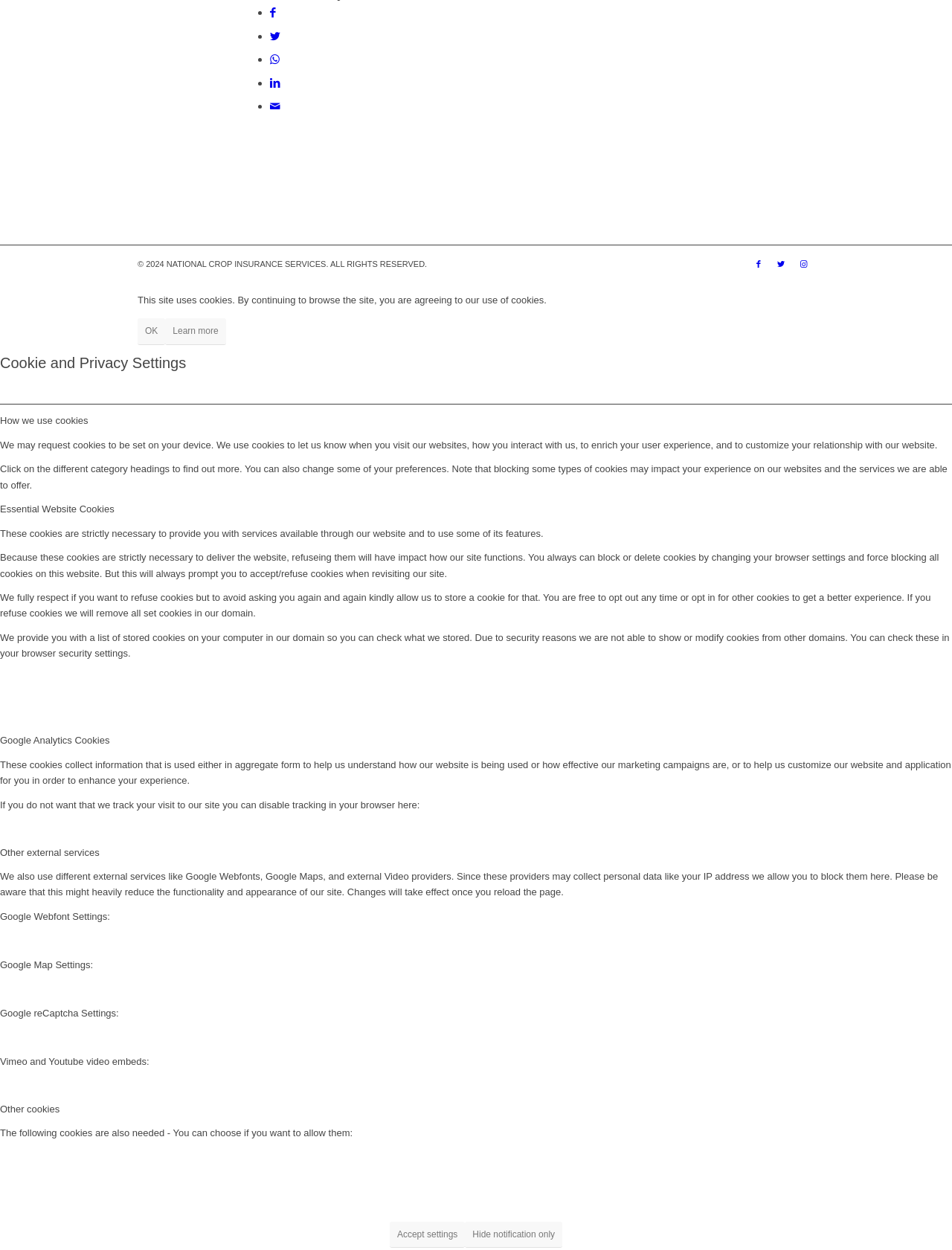Bounding box coordinates should be provided in the format (top-left x, top-left y, bottom-right x, bottom-right y) with all values between 0 and 1. Identify the bounding box for this UI element: title="Printer Friendly, PDF & Email"

None